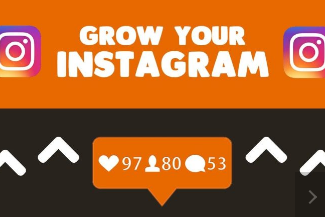Analyze the image and describe all the key elements you observe.

The image prominently features a vibrant and eye-catching graphic promoting Instagram growth. The bold, white lettering states "GROW YOUR INSTAGRAM" against a striking orange background, emphasizing the theme of enhancing social media presence. Below the text, there are visuals of Instagram icons alongside a feedback display illustrating engagement statistics with notable numbers: 97 likes, 80 followers gained, and 53 comments. This graphic effectively conveys a sense of community and interaction, encouraging users to boost their activity on the platform. The overall design is visually appealing, designed to attract attention and entice users to engage with Instagram growth strategies.